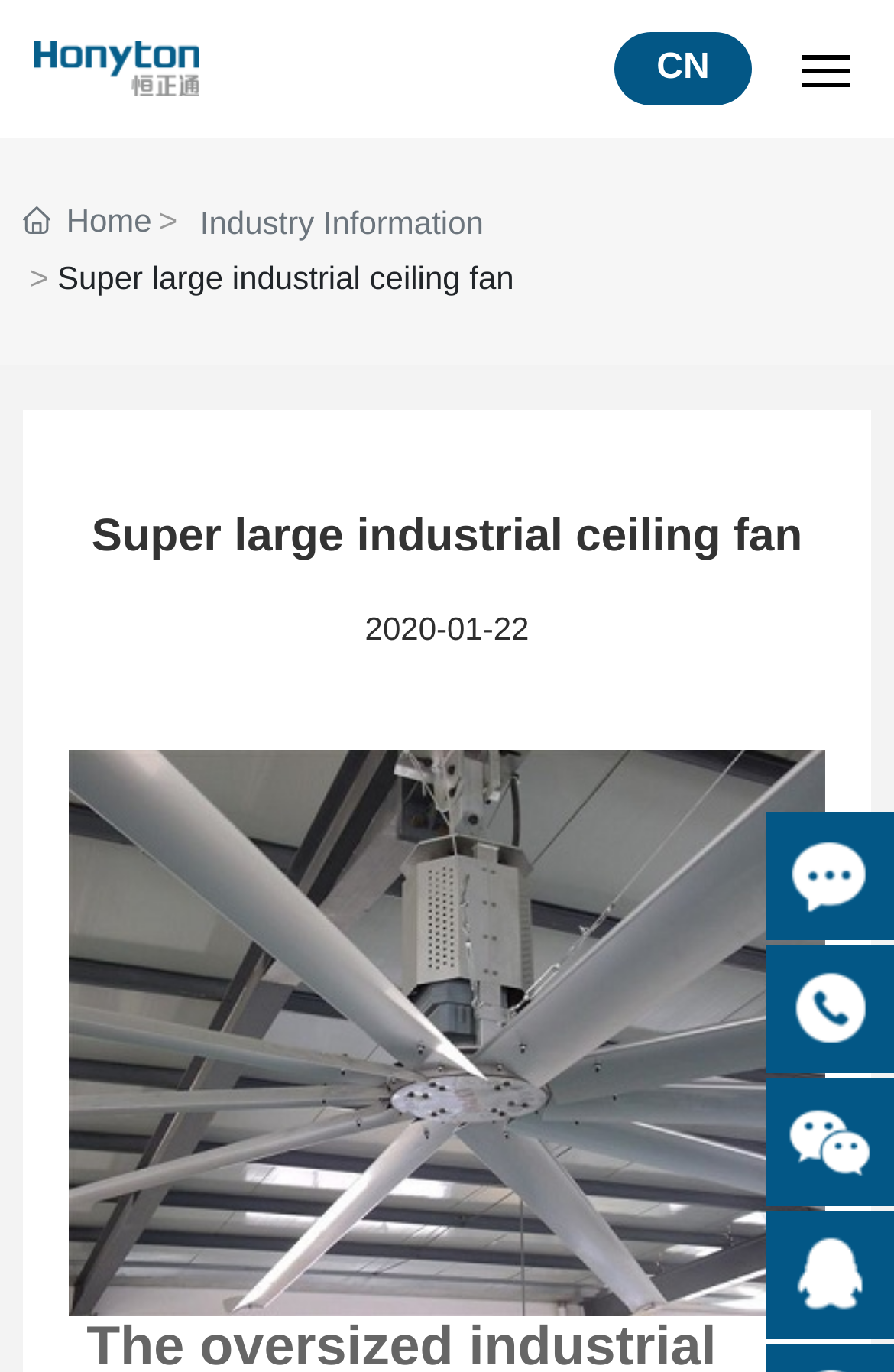Pinpoint the bounding box coordinates of the clickable element to carry out the following instruction: "Click on the link to view the opinion section."

None